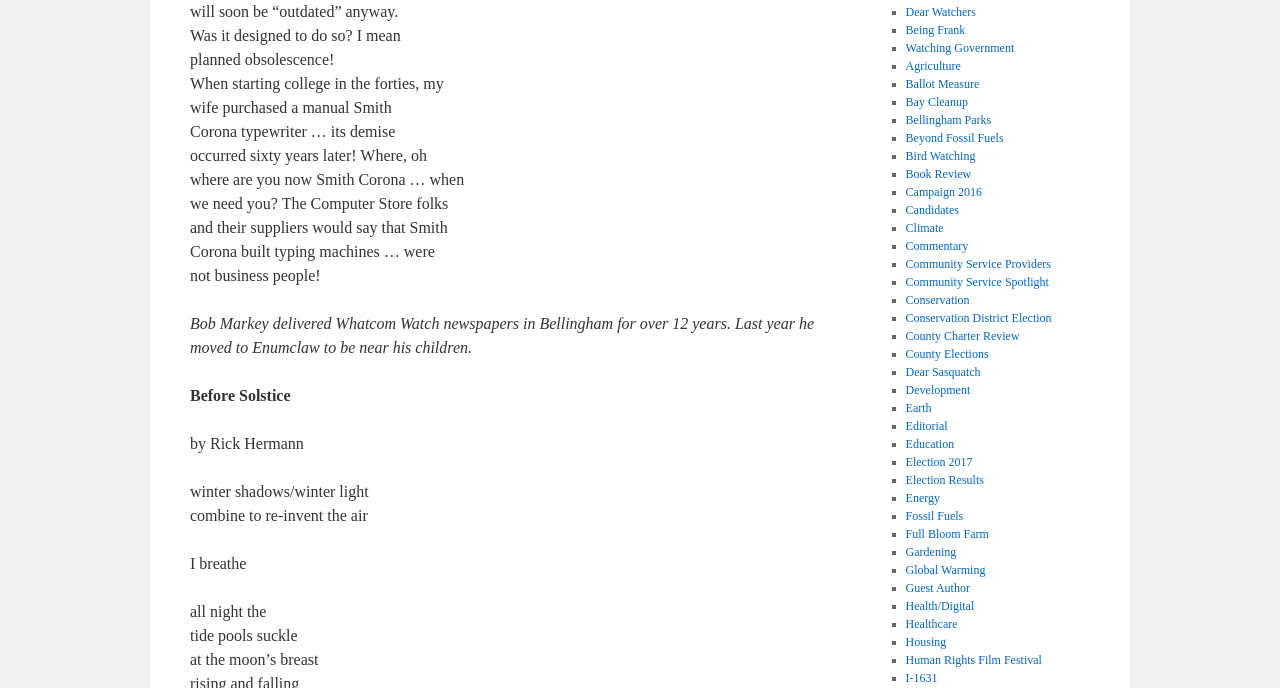Identify the bounding box coordinates of the clickable region required to complete the instruction: "Click on 'Dear Watchers'". The coordinates should be given as four float numbers within the range of 0 and 1, i.e., [left, top, right, bottom].

[0.707, 0.007, 0.763, 0.028]